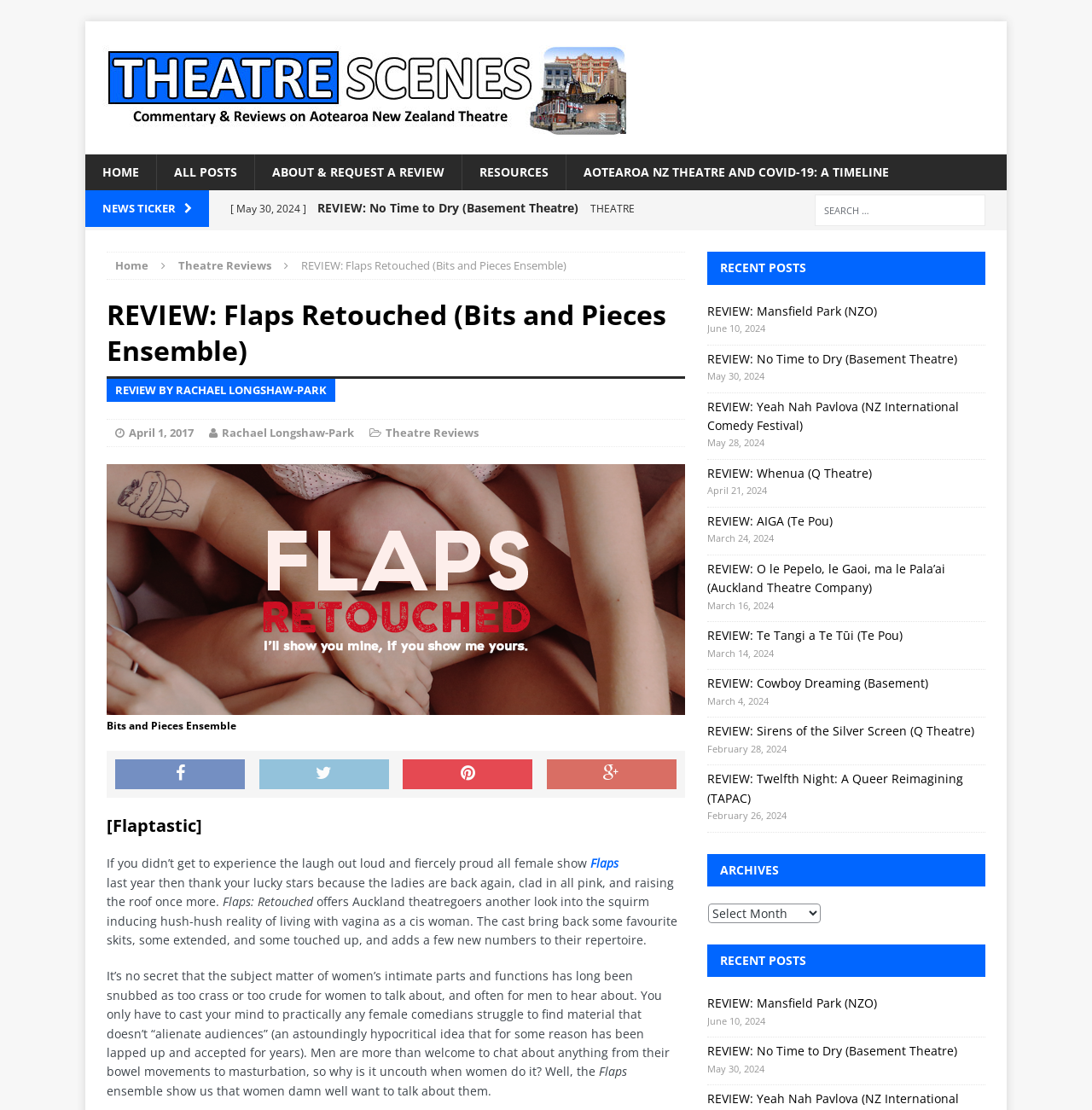Identify the bounding box coordinates for the UI element described as: "Connect". The coordinates should be provided as four floats between 0 and 1: [left, top, right, bottom].

None